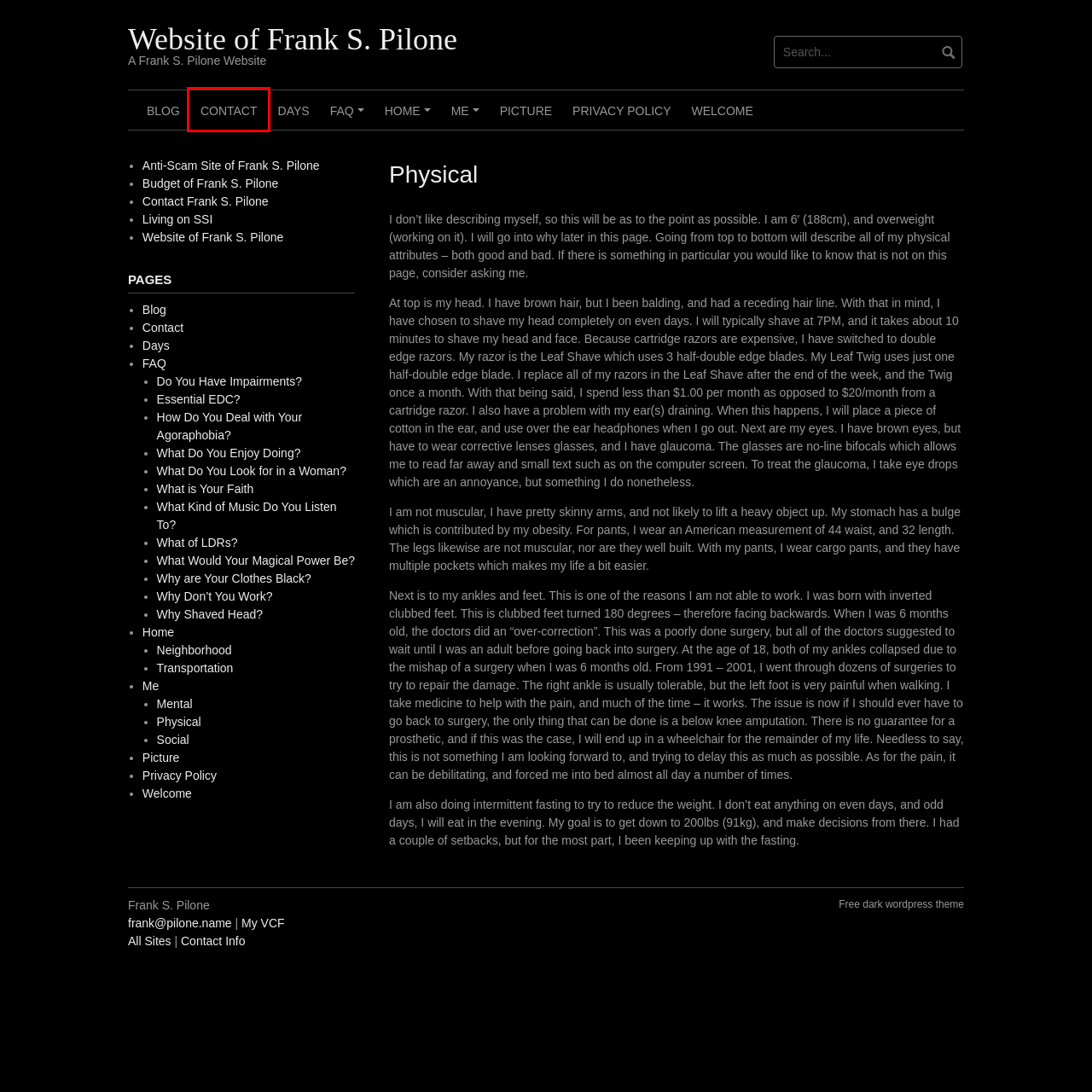Analyze the given webpage screenshot and identify the UI element within the red bounding box. Select the webpage description that best matches what you expect the new webpage to look like after clicking the element. Here are the candidates:
A. Mental – Website of Frank S. Pilone
B. What Do You Look for in a Woman? – Website of Frank S. Pilone
C. Why are Your Clothes Black? – Website of Frank S. Pilone
D. Me – Website of Frank S. Pilone
E. Blog – Website of Frank S. Pilone
F. Do You Have Impairments? – Website of Frank S. Pilone
G. Contact – Website of Frank S. Pilone
H. How Do You Deal with Your Agoraphobia? – Website of Frank S. Pilone

G